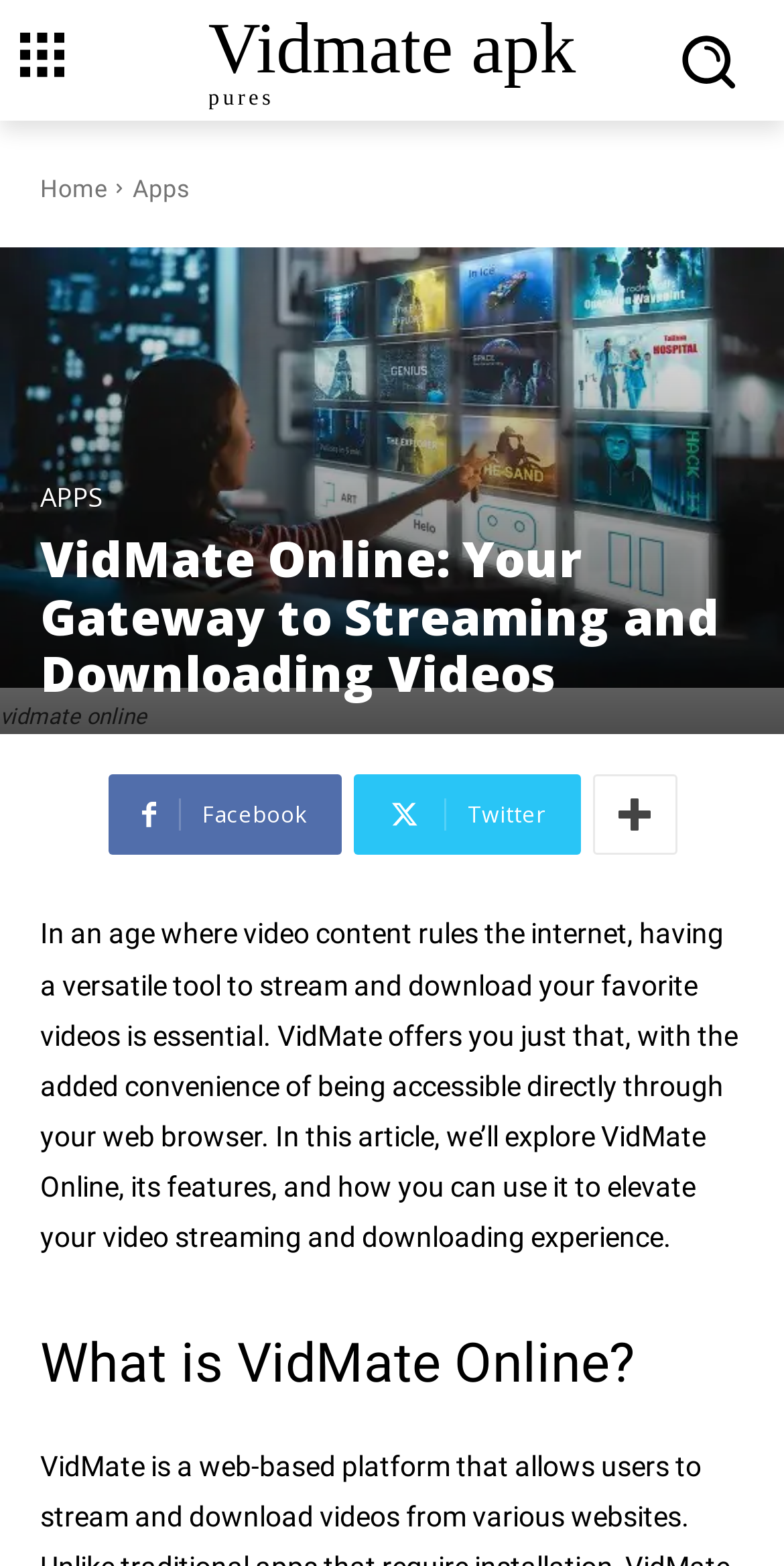What is the position of the Facebook link?
With the help of the image, please provide a detailed response to the question.

By analyzing the bounding box coordinates, I determined that the Facebook link is located below the main heading, specifically at coordinates [0.137, 0.495, 0.435, 0.546].